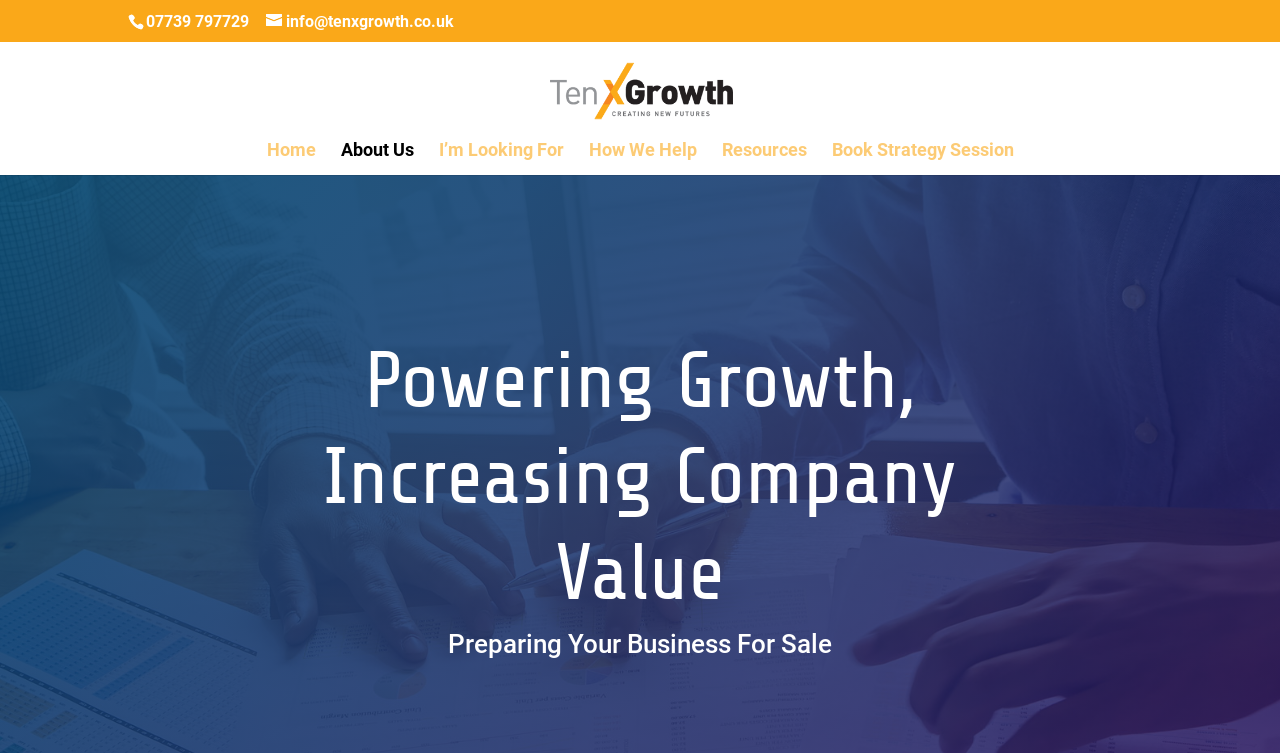How many social media links are there?
Answer the question with detailed information derived from the image.

I counted the number of links with icons at the bottom of the page, which are commonly used to represent social media platforms. There are three such links.